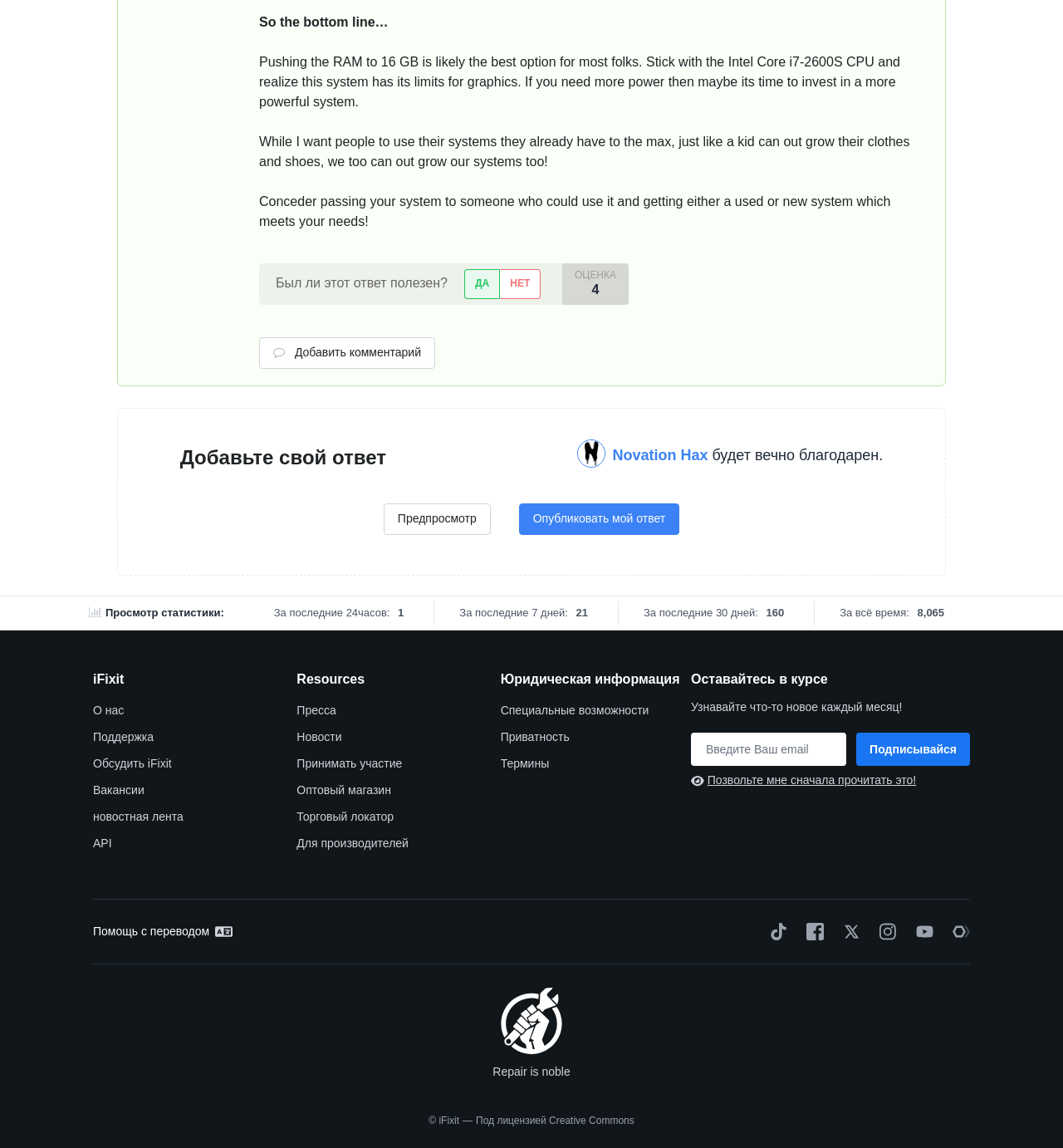Find the bounding box coordinates for the HTML element described in this sentence: "Позвольте мне сначала прочитать это!". Provide the coordinates as four float numbers between 0 and 1, in the format [left, top, right, bottom].

[0.65, 0.673, 0.912, 0.687]